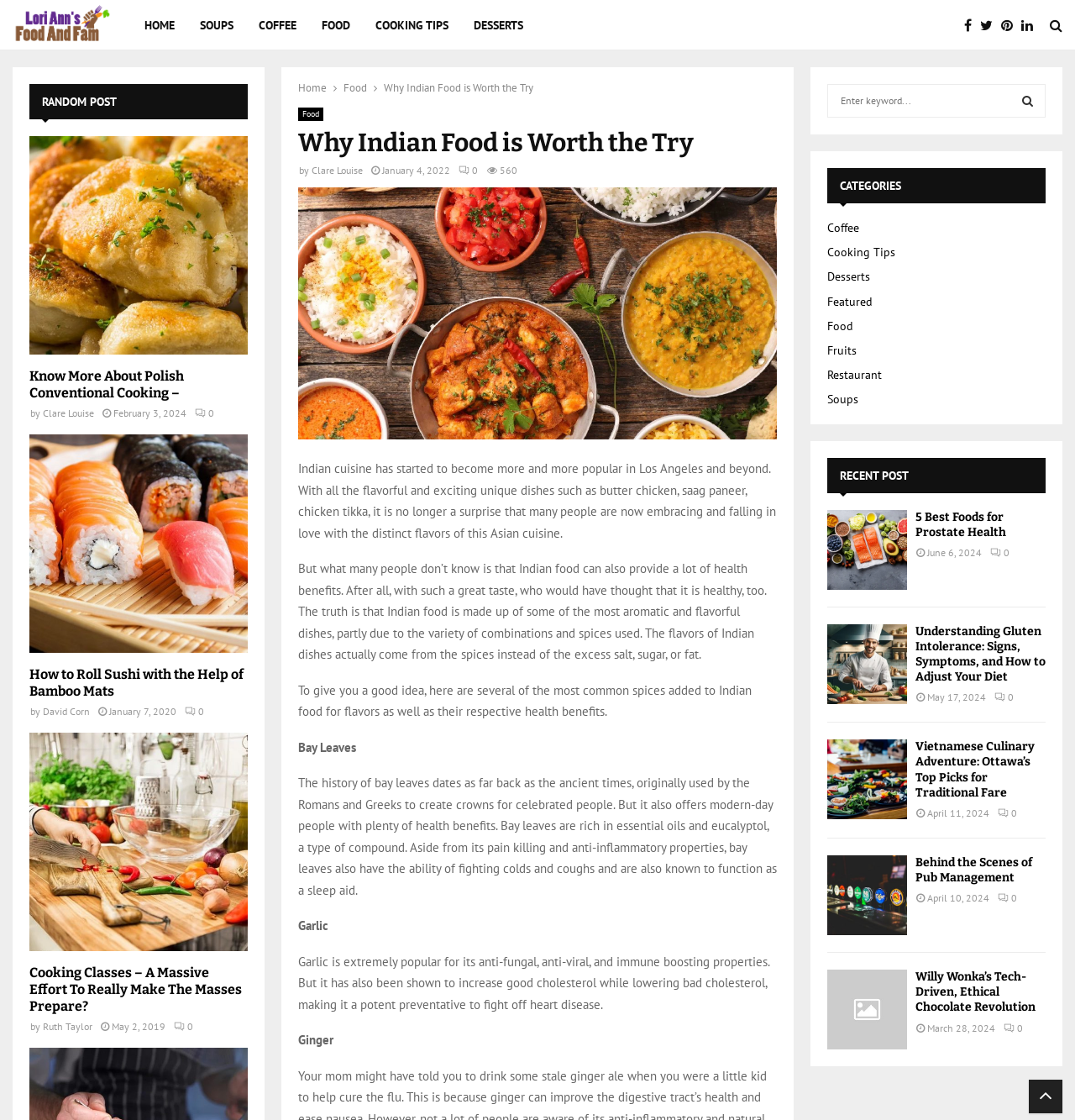What is the author's name of the main article?
Please answer the question with as much detail and depth as you can.

The author's name is mentioned in the main article as 'Clare Louise', which is linked to the text 'by'.